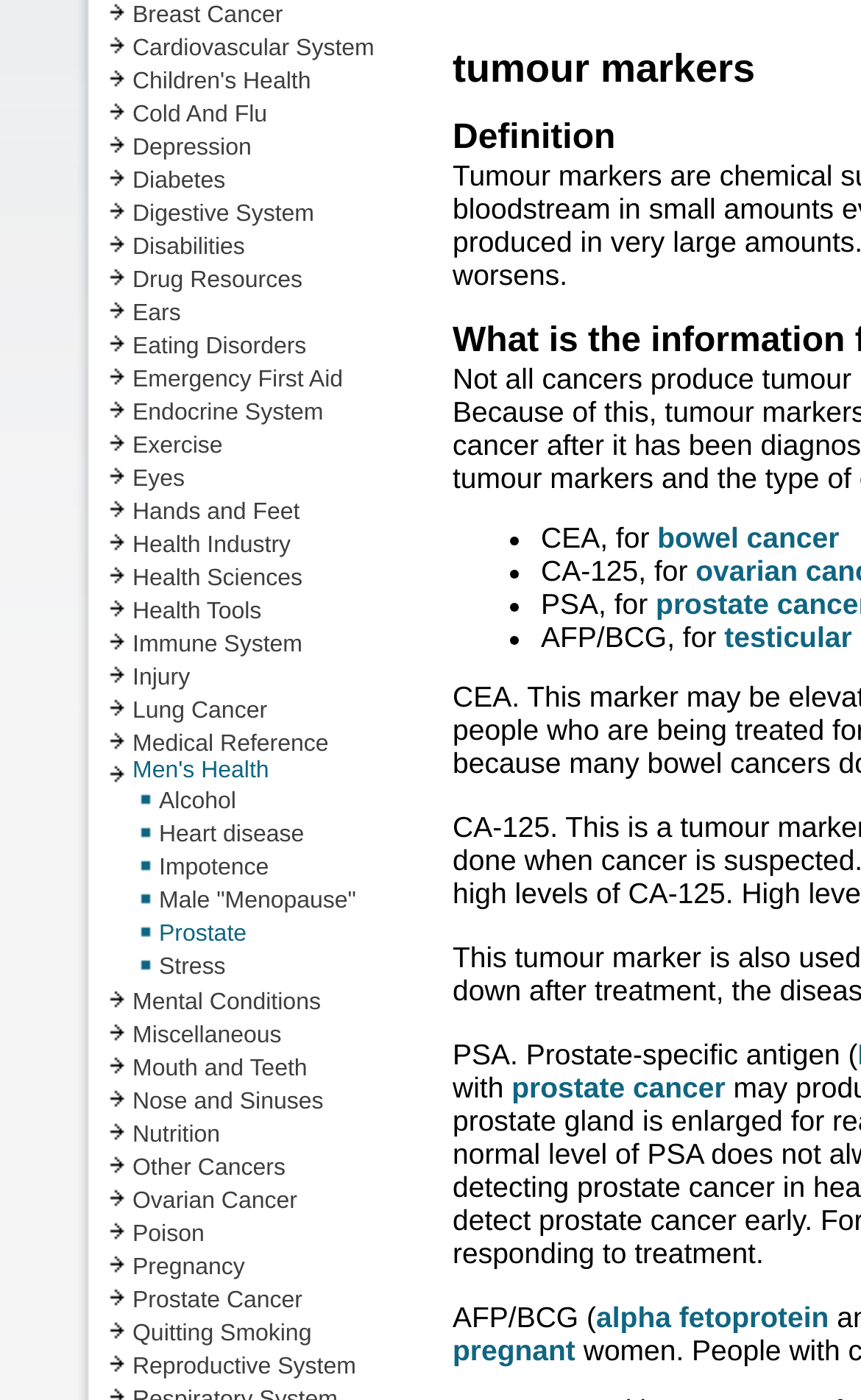Provide the bounding box coordinates of the HTML element described as: "Cardiovascular System". The bounding box coordinates should be four float numbers between 0 and 1, i.e., [left, top, right, bottom].

[0.154, 0.025, 0.435, 0.044]